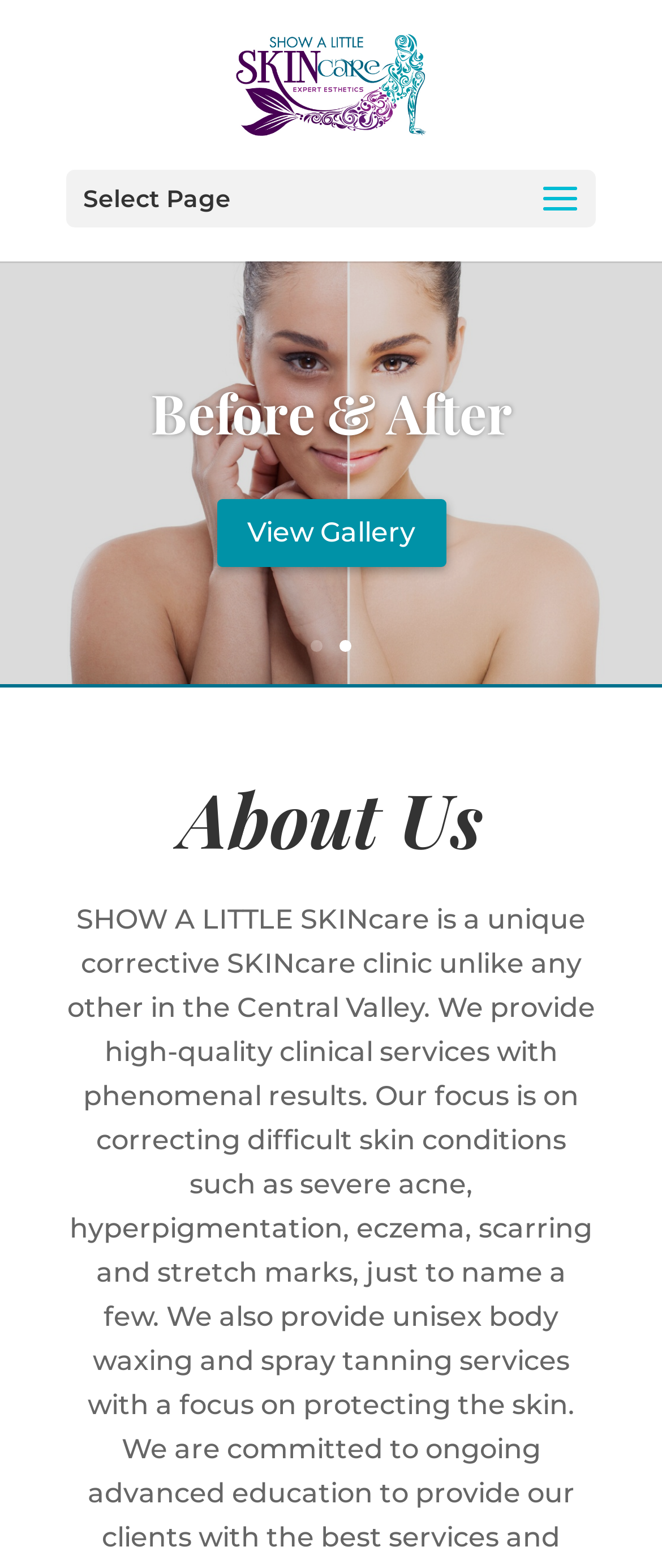How many navigation links are there?
Based on the screenshot, provide your answer in one word or phrase.

5